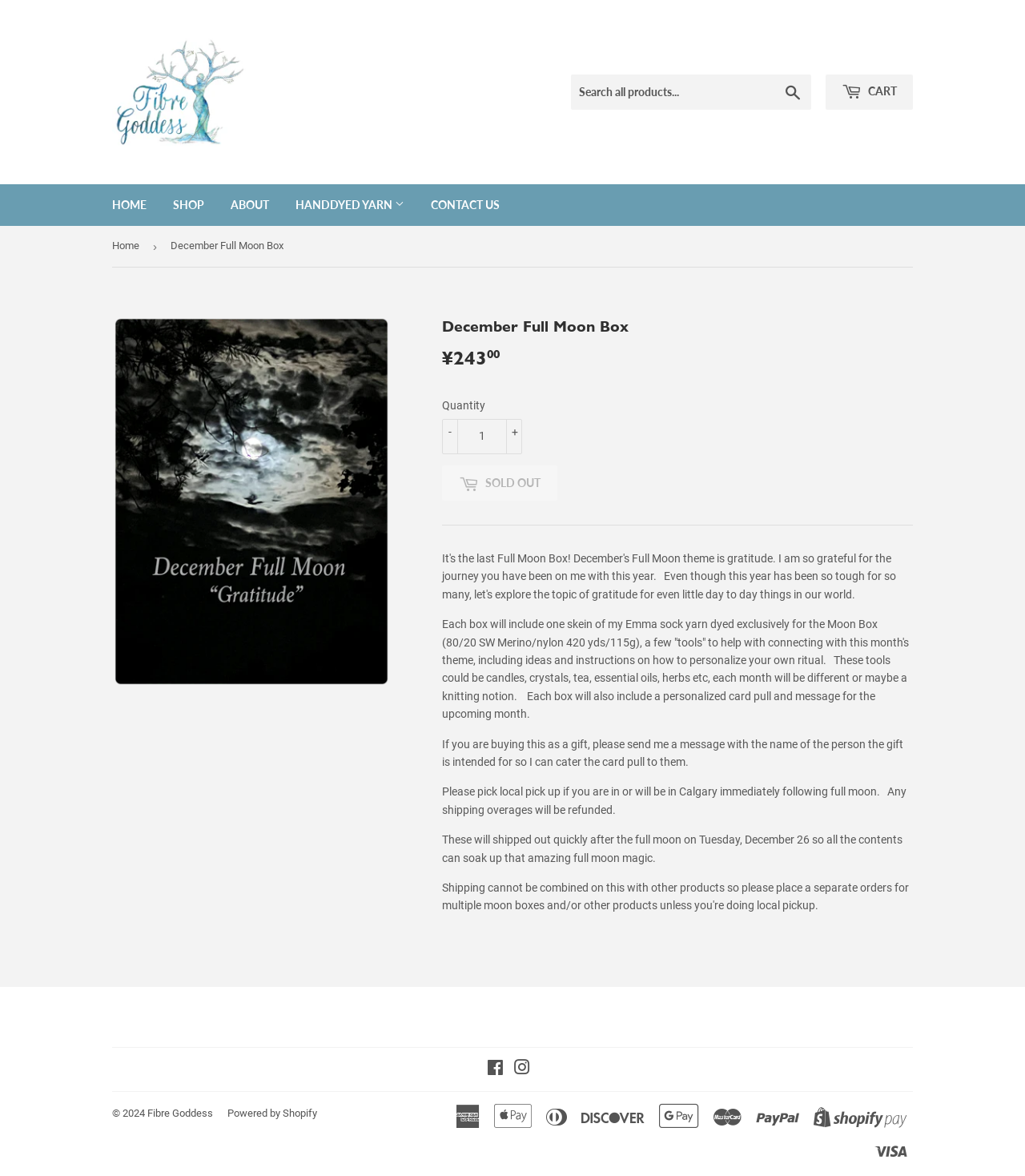Provide an in-depth description of the elements and layout of the webpage.

This webpage is about the December Full Moon Box, a product offered by Fibre Goddess. At the top of the page, there is a navigation menu with links to Home, Shop, About, Handdyed Yarn, and Contact Us. Below the navigation menu, there is a large image of the December Full Moon Box, accompanied by a heading with the same name.

To the right of the image, there is a price tag of ¥243.00. Below the price tag, there is a section to select the quantity of the product, with a "+" and "-" button to adjust the quantity. There is also a "SOLD OUT" button, which is currently disabled.

The main content of the page describes the product in detail. Each box will include one skein of Emma sock yarn, dyed exclusively for the Moon Box, as well as a few "tools" to help with connecting with the month's theme, such as candles, crystals, tea, essential oils, or herbs. The box will also include a personalized card pull and message for the upcoming month. If the product is being purchased as a gift, the buyer is asked to provide the name of the recipient so that the card pull can be catered to them.

The page also provides information about shipping, stating that the products will be shipped out quickly after the full moon on Tuesday, December 26, and that any shipping overages will be refunded.

At the bottom of the page, there are links to Fibre Goddess' social media profiles, including Facebook and Instagram. There is also a copyright notice, stating "© 2024 Fibre Goddess", and a list of accepted payment methods, including American Express, Apple Pay, Diners Club, Discover, Google Pay, Master, Paypal, Shopify Pay, and Visa.